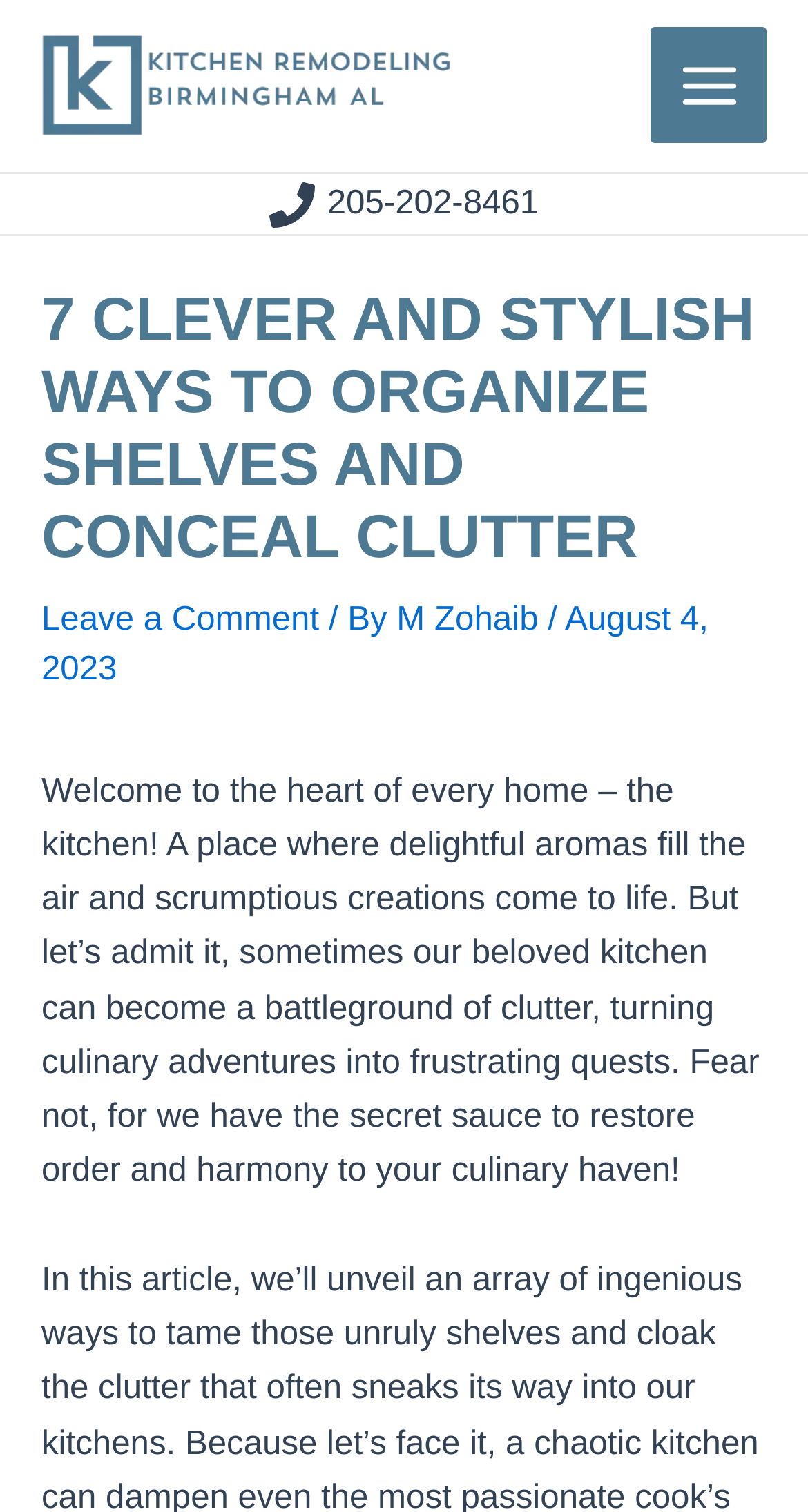Identify the bounding box for the described UI element. Provide the coordinates in (top-left x, top-left y, bottom-right x, bottom-right y) format with values ranging from 0 to 1: M Zohaib

[0.491, 0.398, 0.678, 0.422]